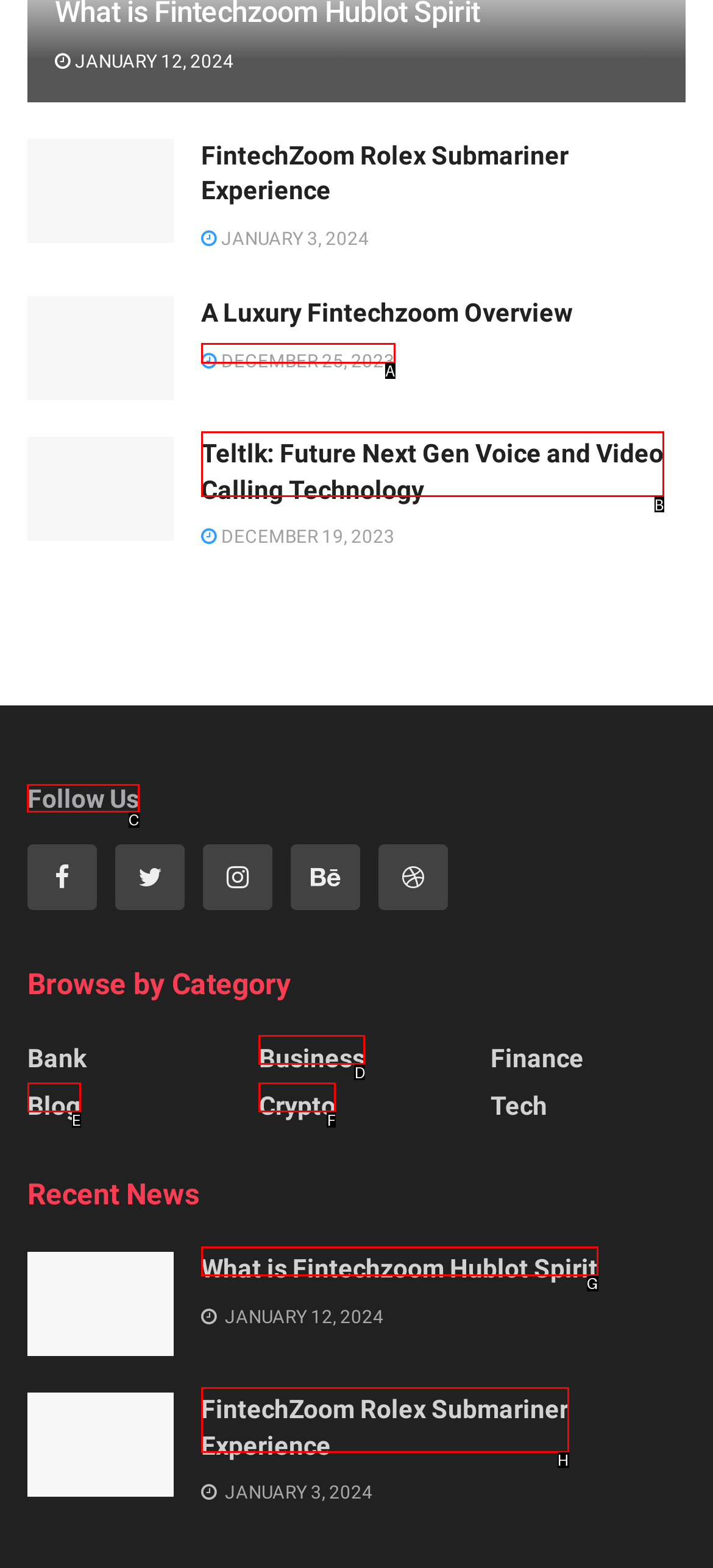Identify the correct UI element to click for the following task: Follow Us Choose the option's letter based on the given choices.

C